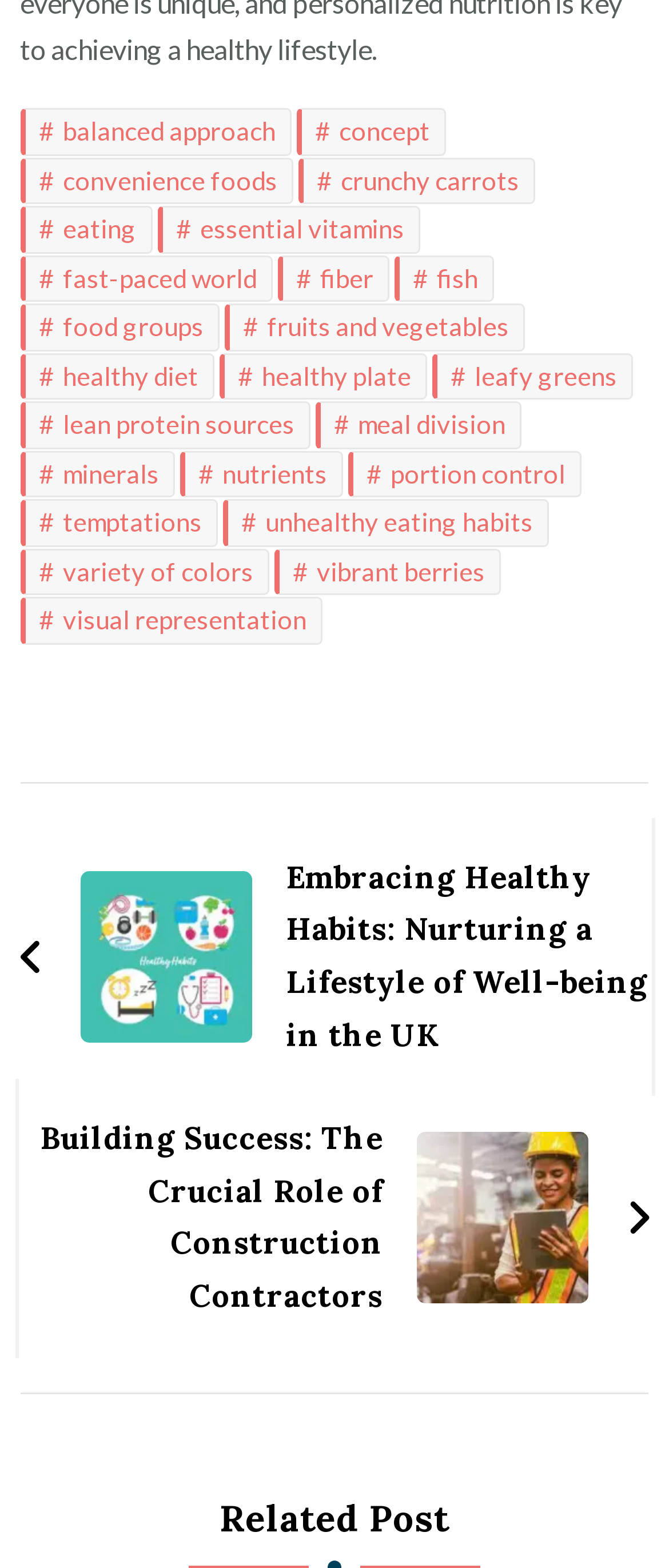What is the title of the first article? Based on the screenshot, please respond with a single word or phrase.

Embracing Healthy Habits